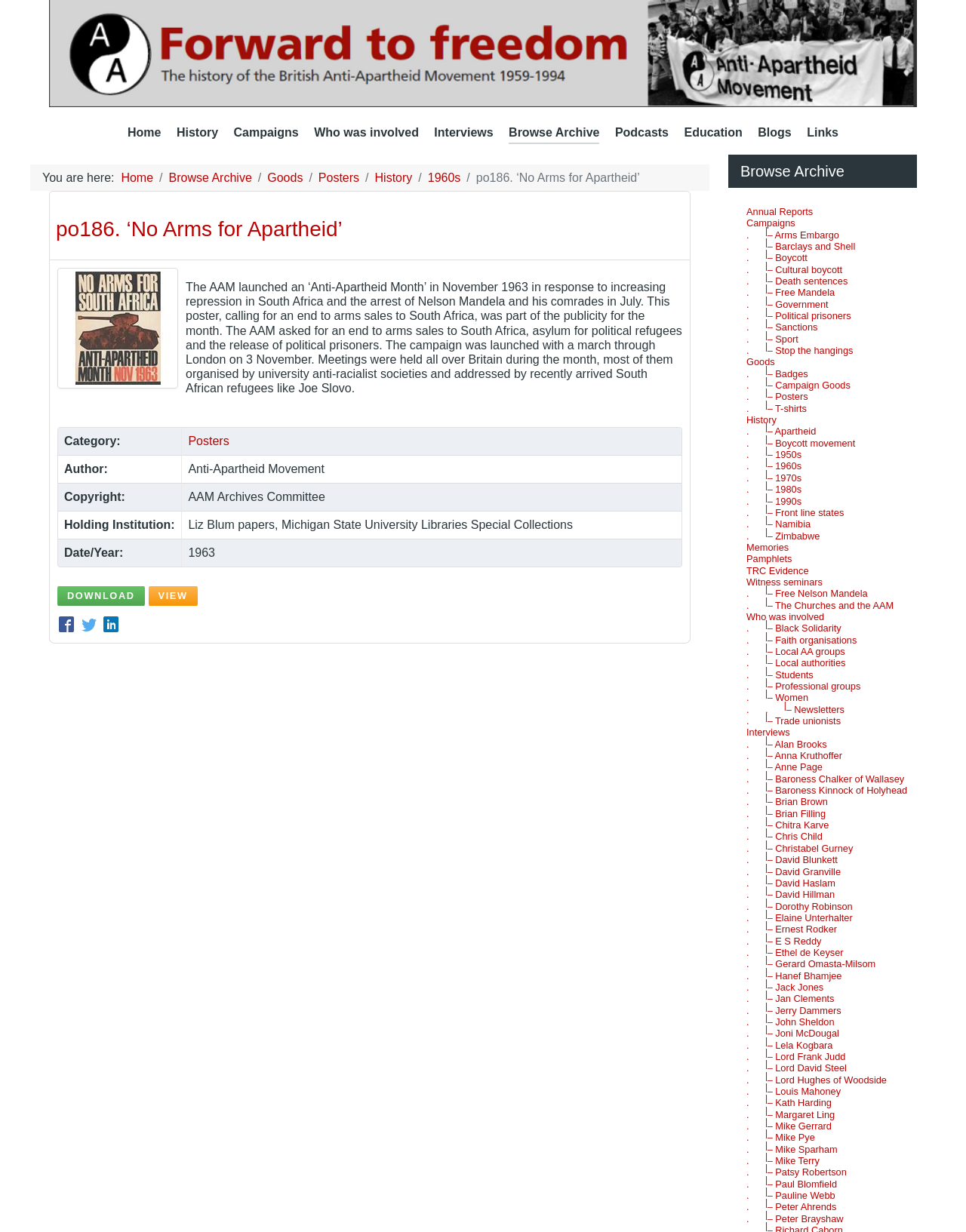Offer an in-depth caption of the entire webpage.

This webpage is about the "No Arms for Apartheid" campaign, a historical event in the fight against apartheid in South Africa. At the top of the page, there is a link "Forward to Freedom" with an accompanying image. Below this, there is a navigation menu with links to various sections of the website, including "Home", "History", "Campaigns", and others.

The main content of the page is divided into two sections. On the left, there is a heading "po186. ‘No Arms for Apartheid’" followed by a link to the same title, which includes an image of a poster. Below this, there is a block of text describing the launch of the "Anti-Apartheid Month" in November 1963 and the campaign's demands, including an end to arms sales to South Africa and the release of political prisoners.

On the right, there is a table with information about the poster, including its category, author, copyright, and holding institution. Below this, there are links to download or view the poster.

At the bottom of the page, there is a section titled "Browse Archive" with links to various subtopics, including "Annual Reports", "Campaigns", and "Boycott". Each of these links has a superscript symbol next to it.